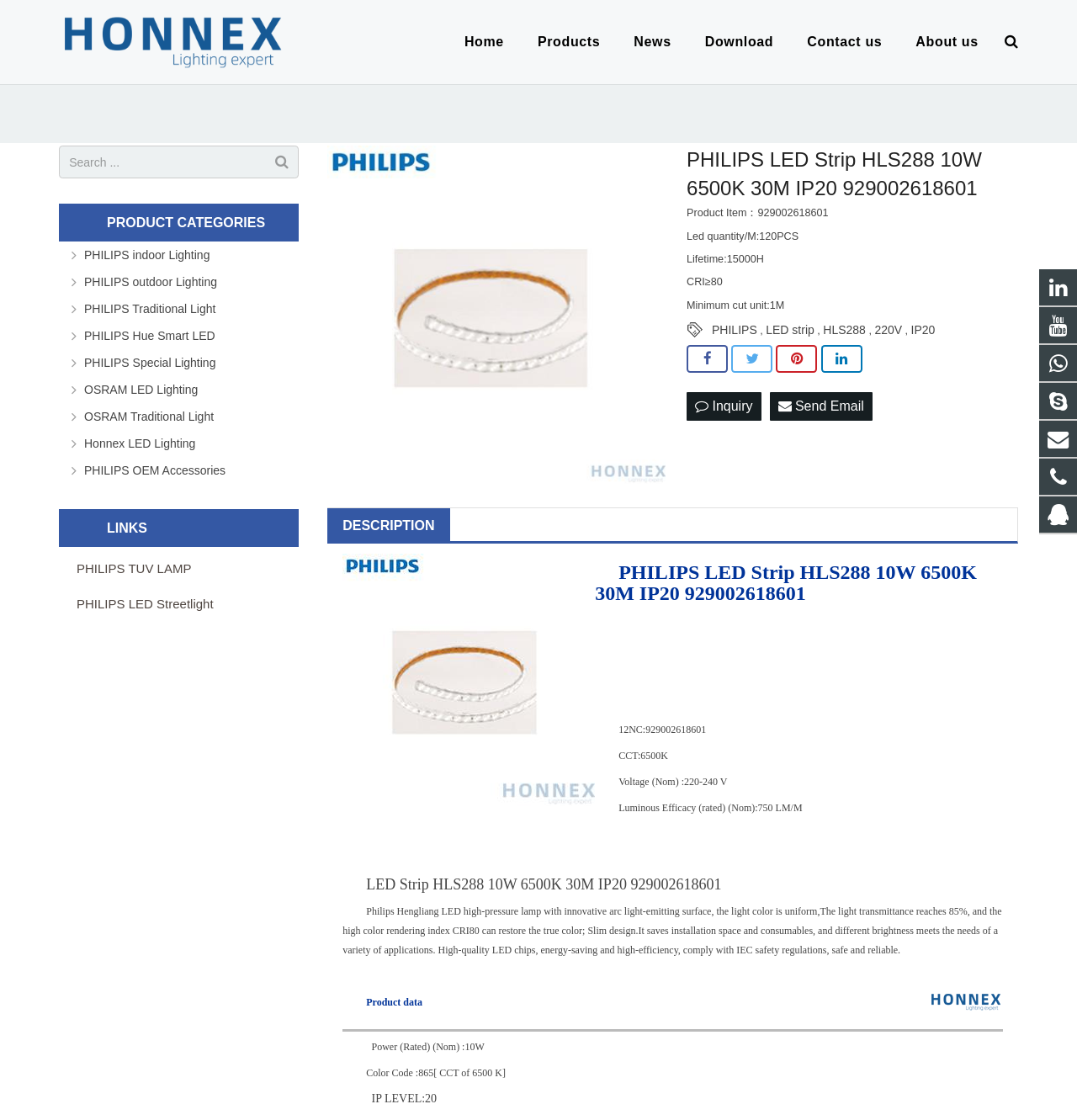Extract the primary headline from the webpage and present its text.

PHILIPS LED Strip HLS288 10W 6500K 30M IP20 929002618601